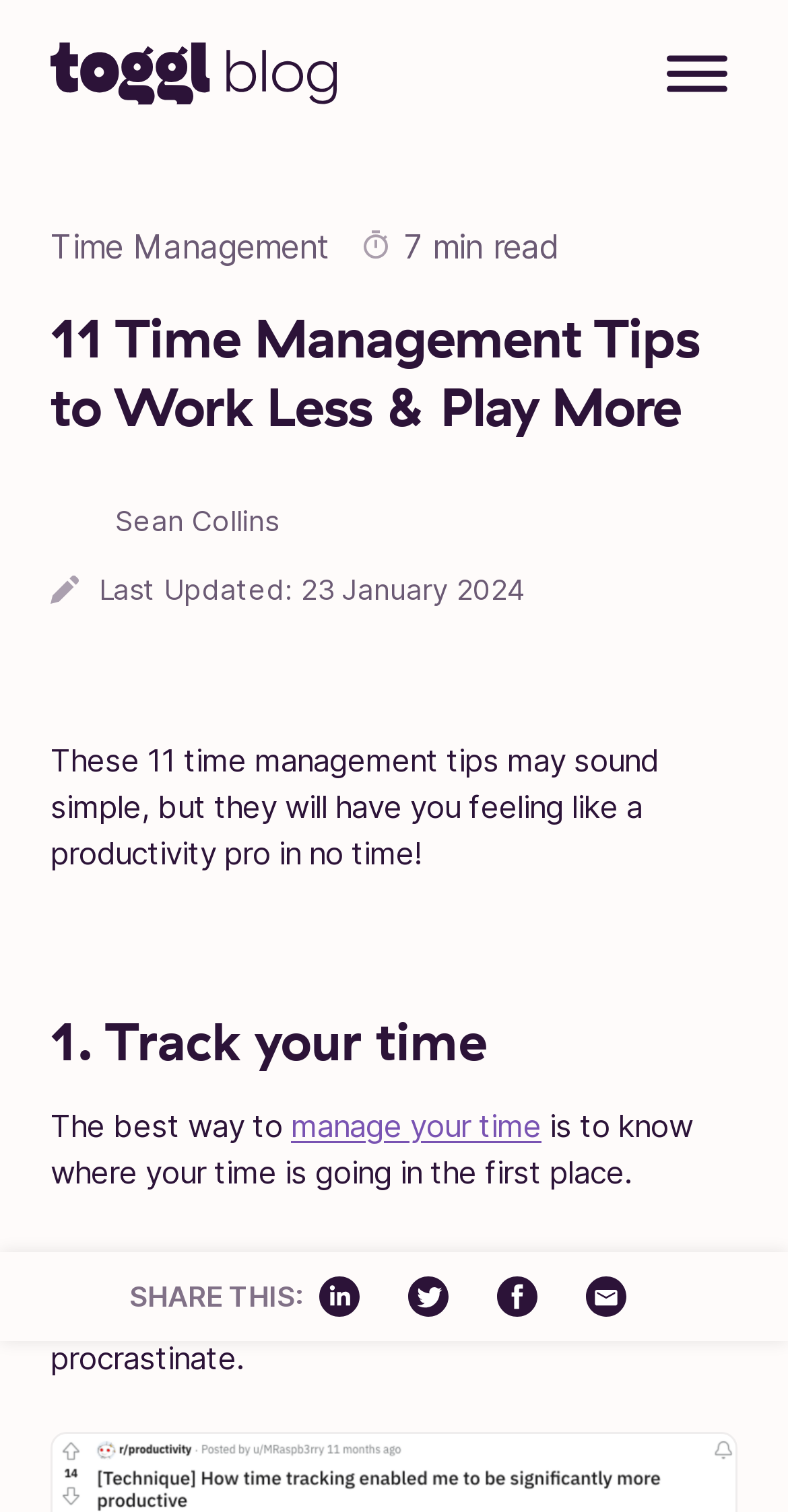Please give a concise answer to this question using a single word or phrase: 
How many social media sharing options are provided?

4